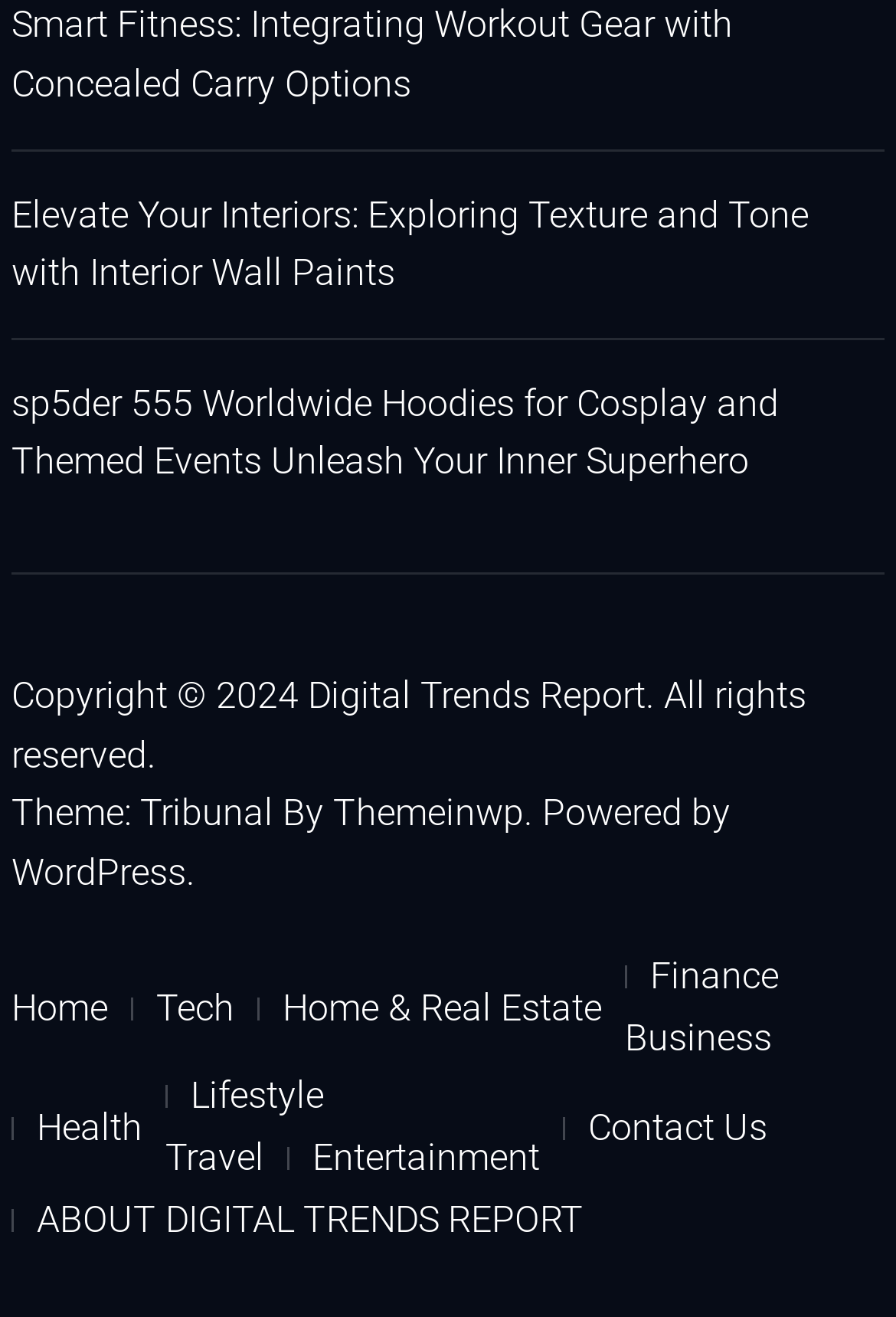Give a one-word or phrase response to the following question: What is the platform used to power the website?

WordPress